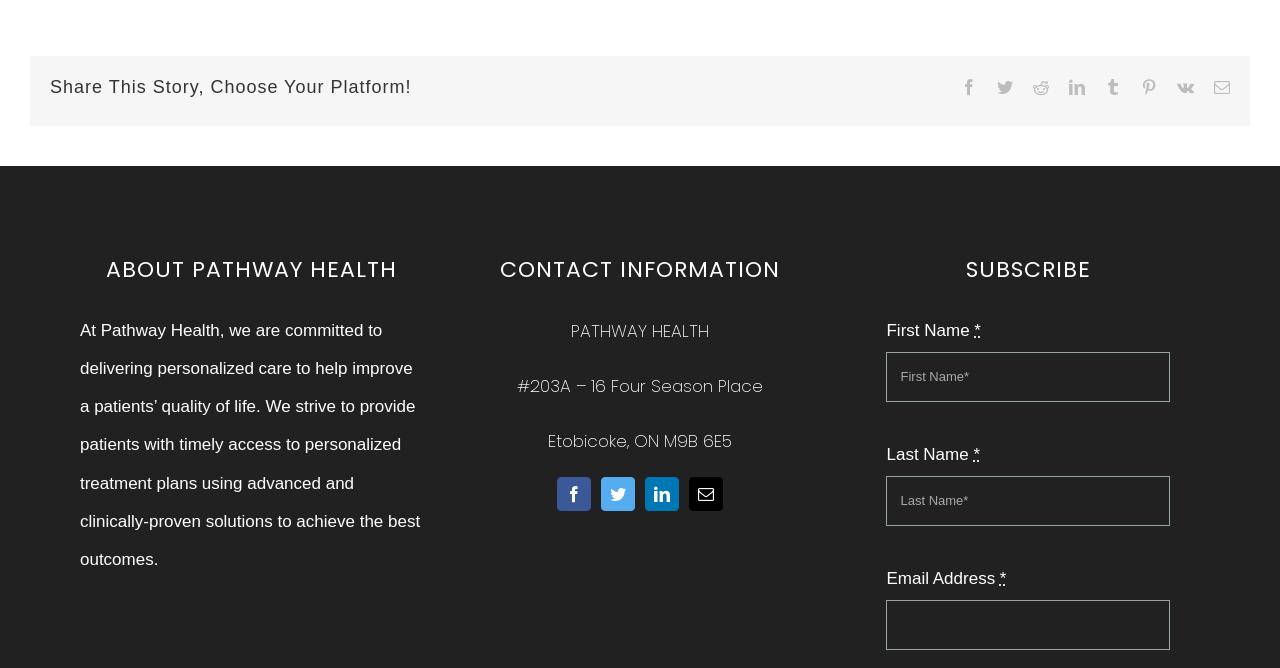Identify the bounding box coordinates of the specific part of the webpage to click to complete this instruction: "View the 'ANNOUNCEMENTS' page".

None